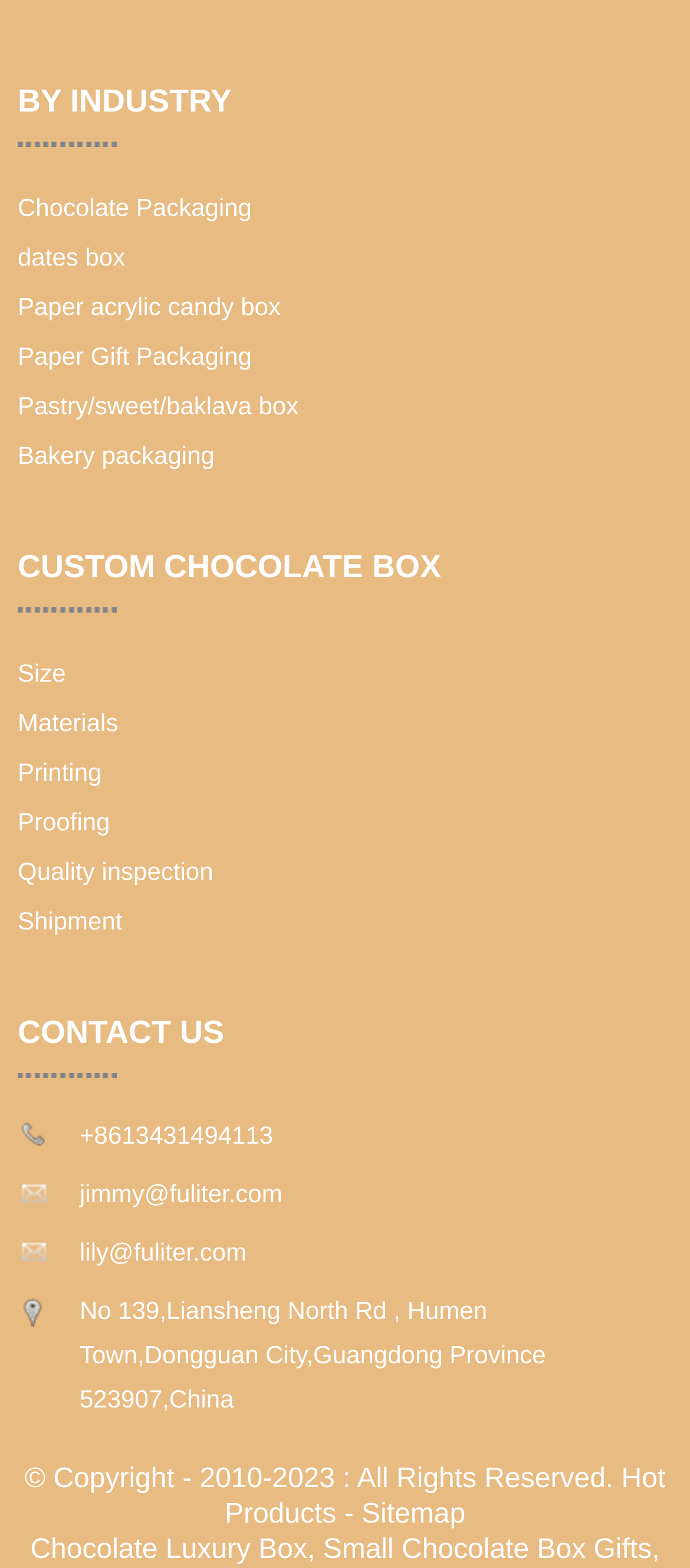Locate the bounding box coordinates of the element to click to perform the following action: 'Contact us through +8613431494113'. The coordinates should be given as four float values between 0 and 1, in the form of [left, top, right, bottom].

[0.115, 0.715, 0.396, 0.733]